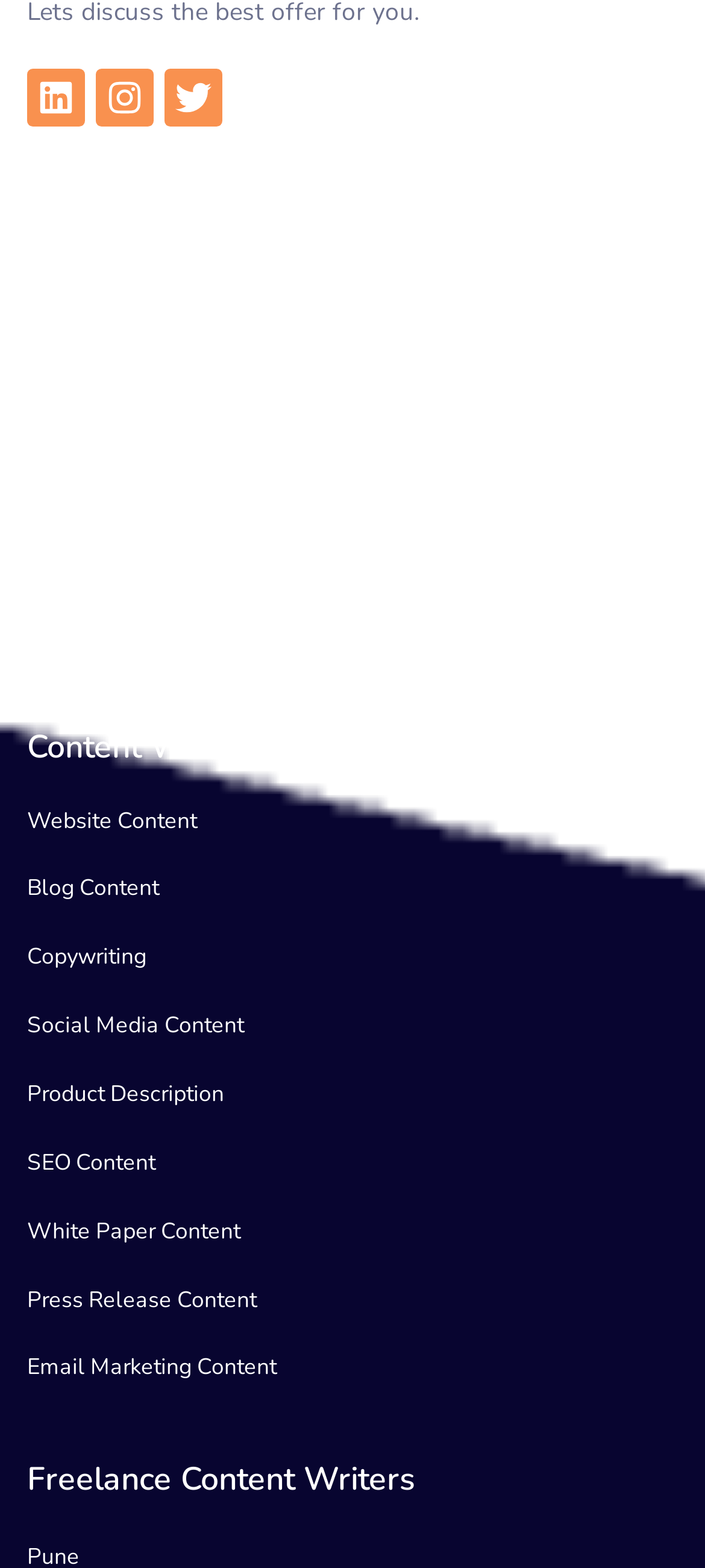Determine the bounding box coordinates for the clickable element required to fulfill the instruction: "Learn about Website Content". Provide the coordinates as four float numbers between 0 and 1, i.e., [left, top, right, bottom].

[0.038, 0.51, 0.962, 0.537]